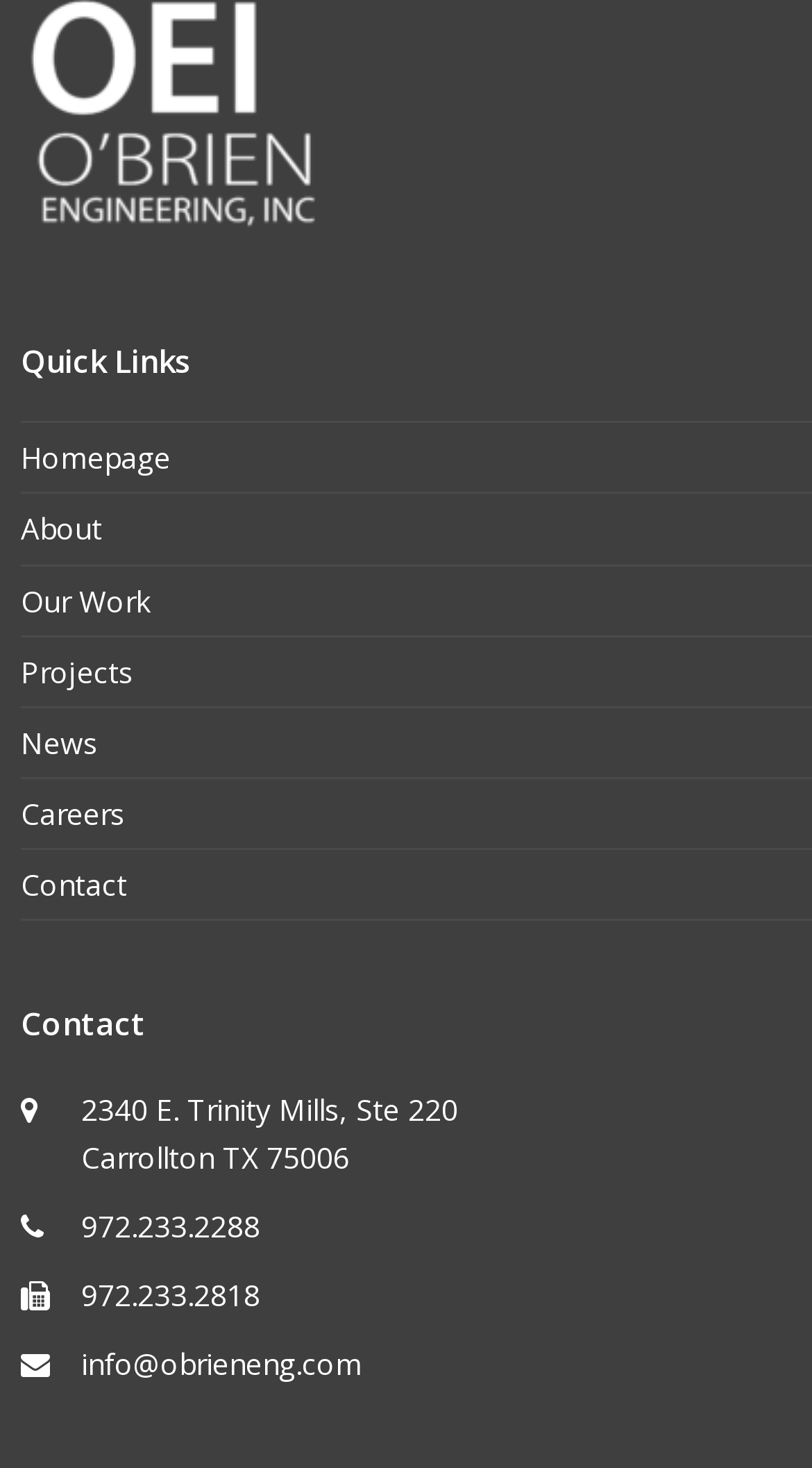What is the company's address?
Identify the answer in the screenshot and reply with a single word or phrase.

2340 E. Trinity Mills, Ste 220